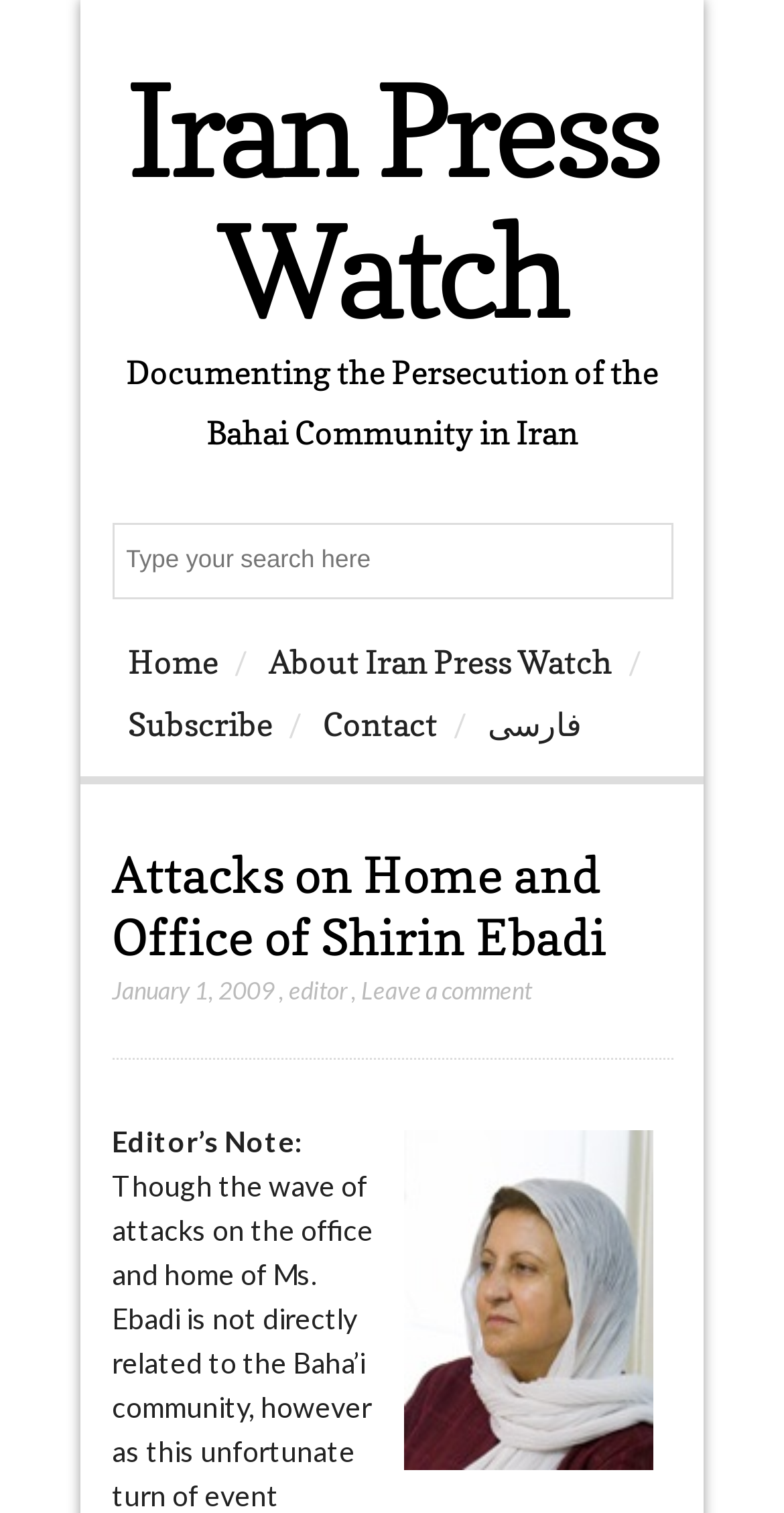Find and provide the bounding box coordinates for the UI element described here: "About Iran Press Watch". The coordinates should be given as four float numbers between 0 and 1: [left, top, right, bottom].

[0.322, 0.417, 0.801, 0.459]